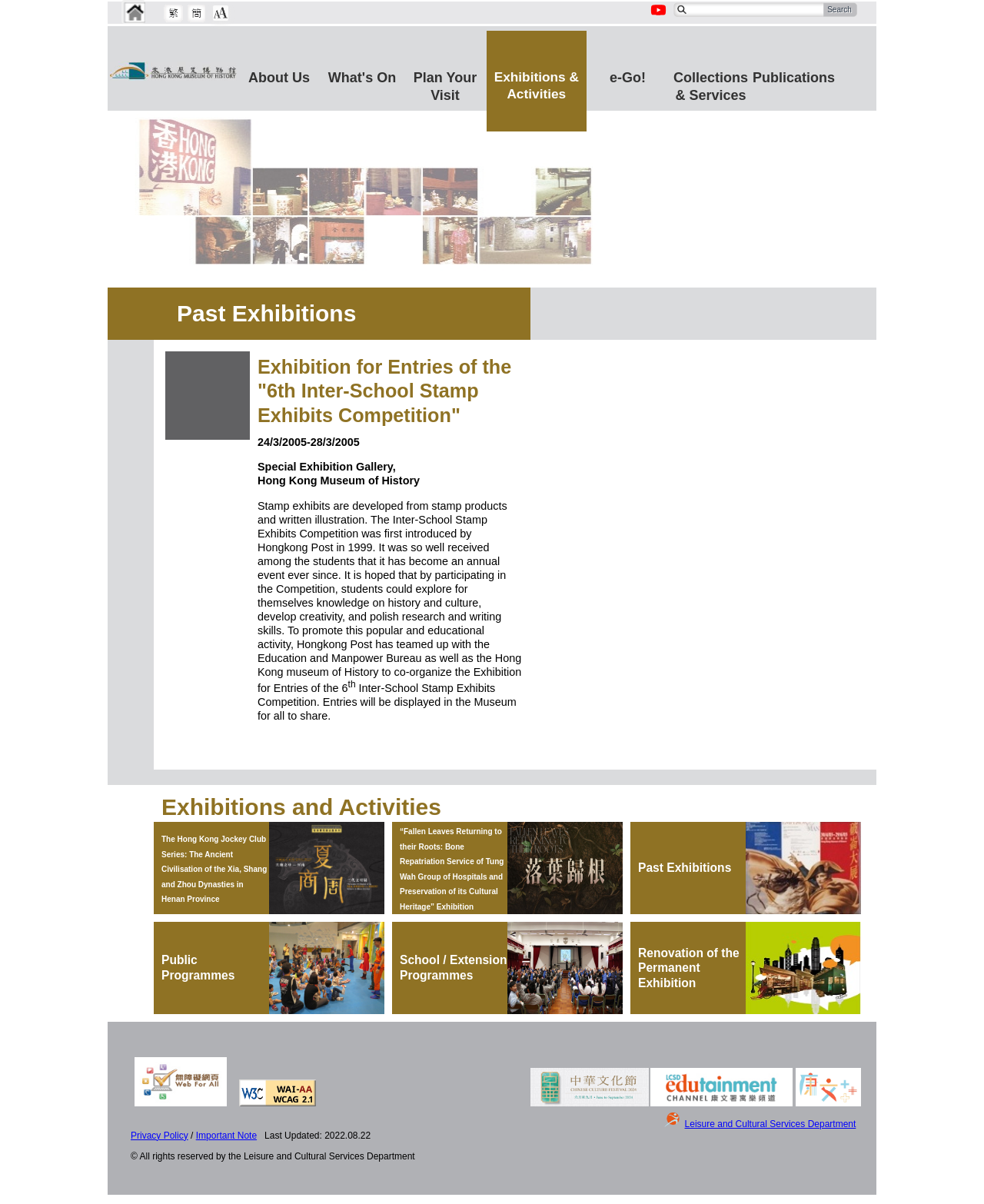From the image, can you give a detailed response to the question below:
What is the date of the exhibition?

I found the answer by looking at the text description of the exhibition, which provides the date range of the exhibition.